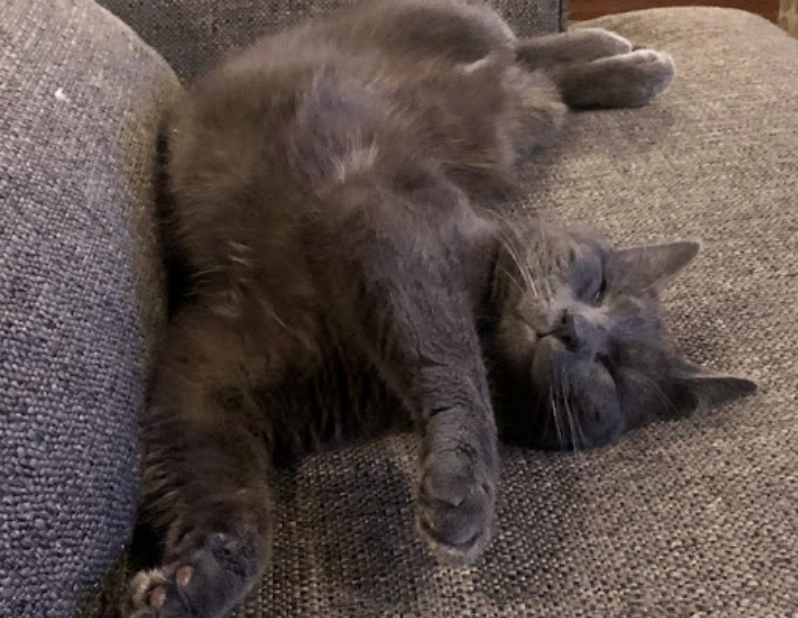Analyze the image and give a detailed response to the question:
Where is the cat sitting?

The caption describes the cat as being 'captured in a relaxed pose on a cozy sofa', indicating that the cat is sitting on a sofa.